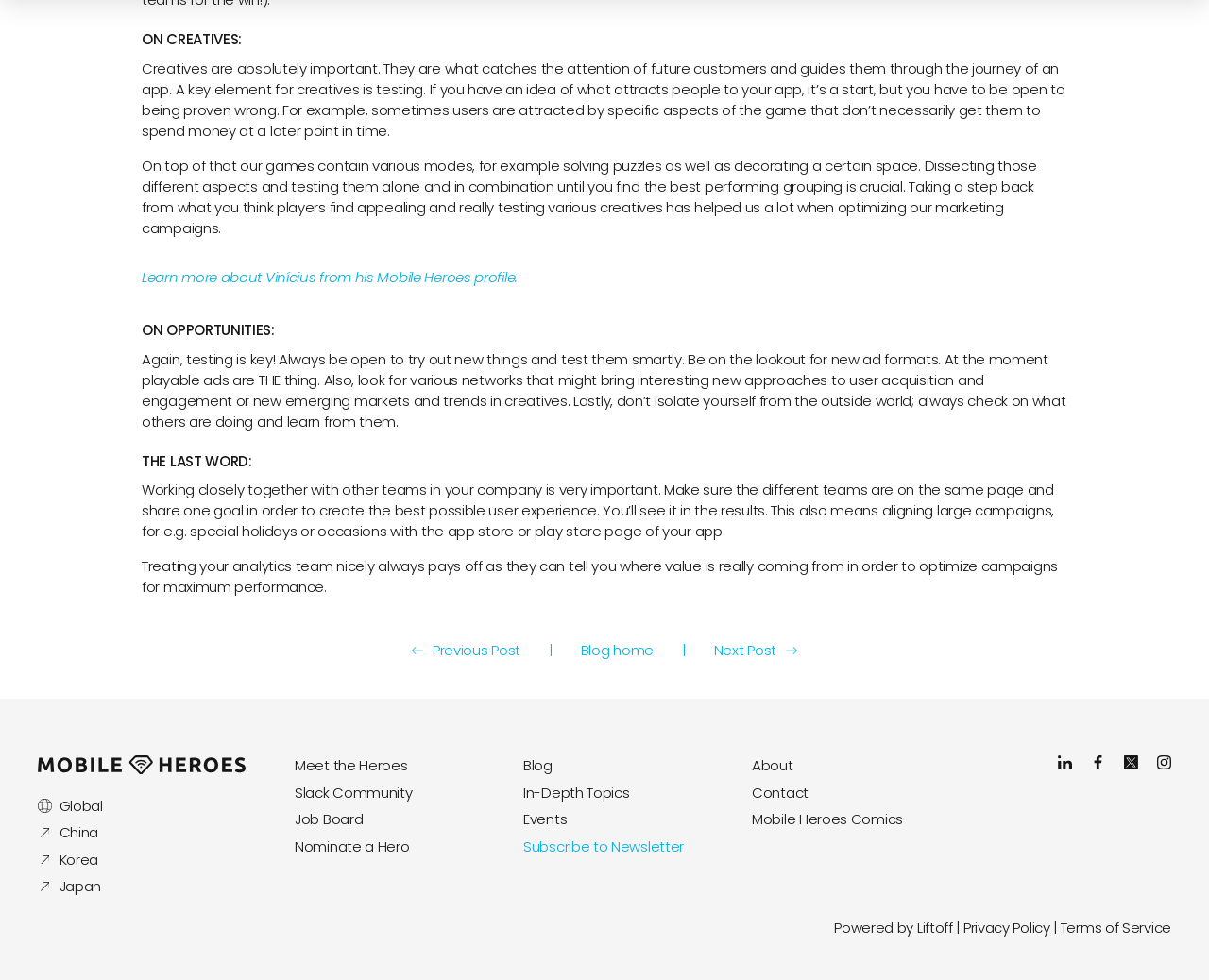From the given element description: "Blog home", find the bounding box for the UI element. Provide the coordinates as four float numbers between 0 and 1, in the order [left, top, right, bottom].

[0.48, 0.653, 0.541, 0.674]